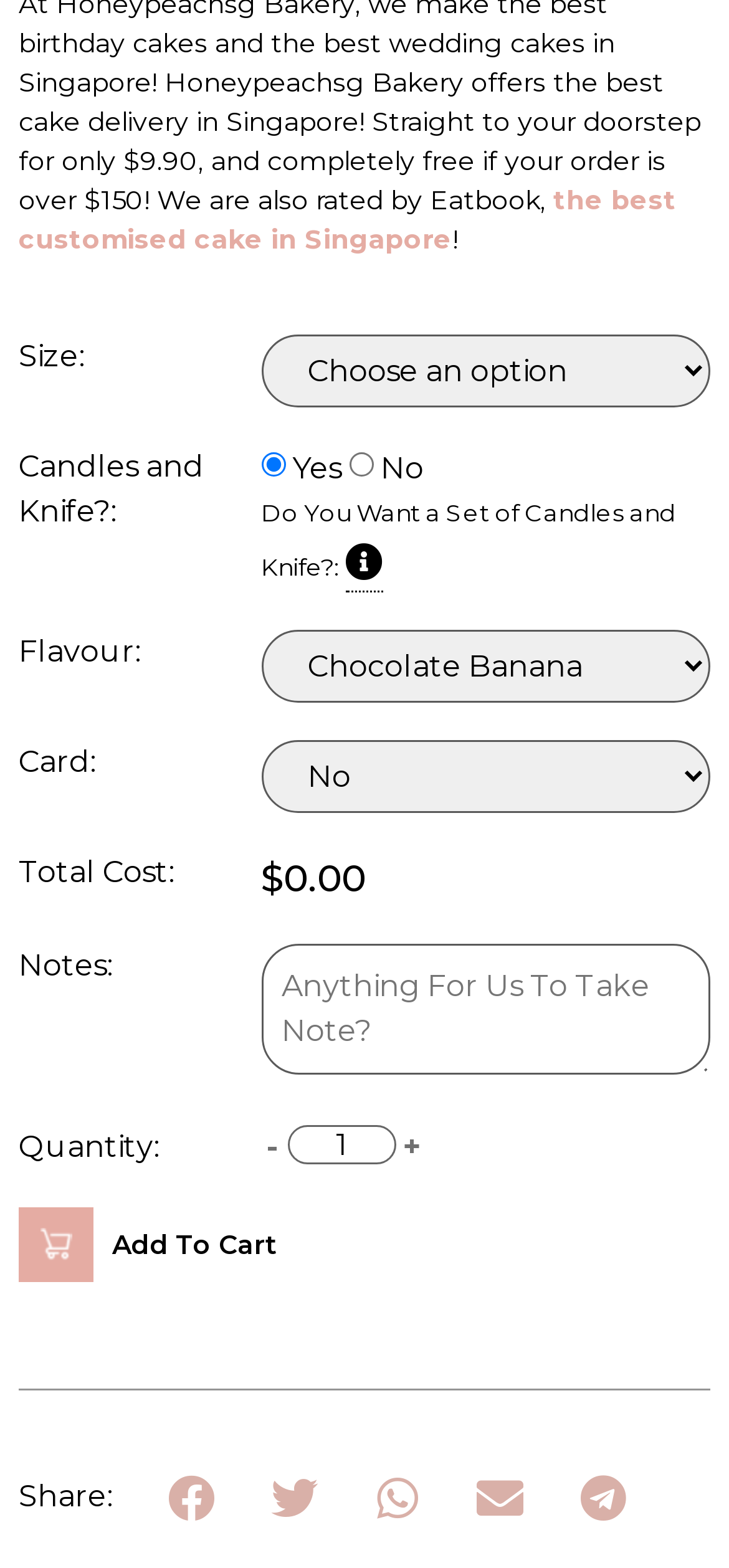Please provide the bounding box coordinates in the format (top-left x, top-left y, bottom-right x, bottom-right y). Remember, all values are floating point numbers between 0 and 1. What is the bounding box coordinate of the region described as: +

[0.553, 0.725, 0.578, 0.737]